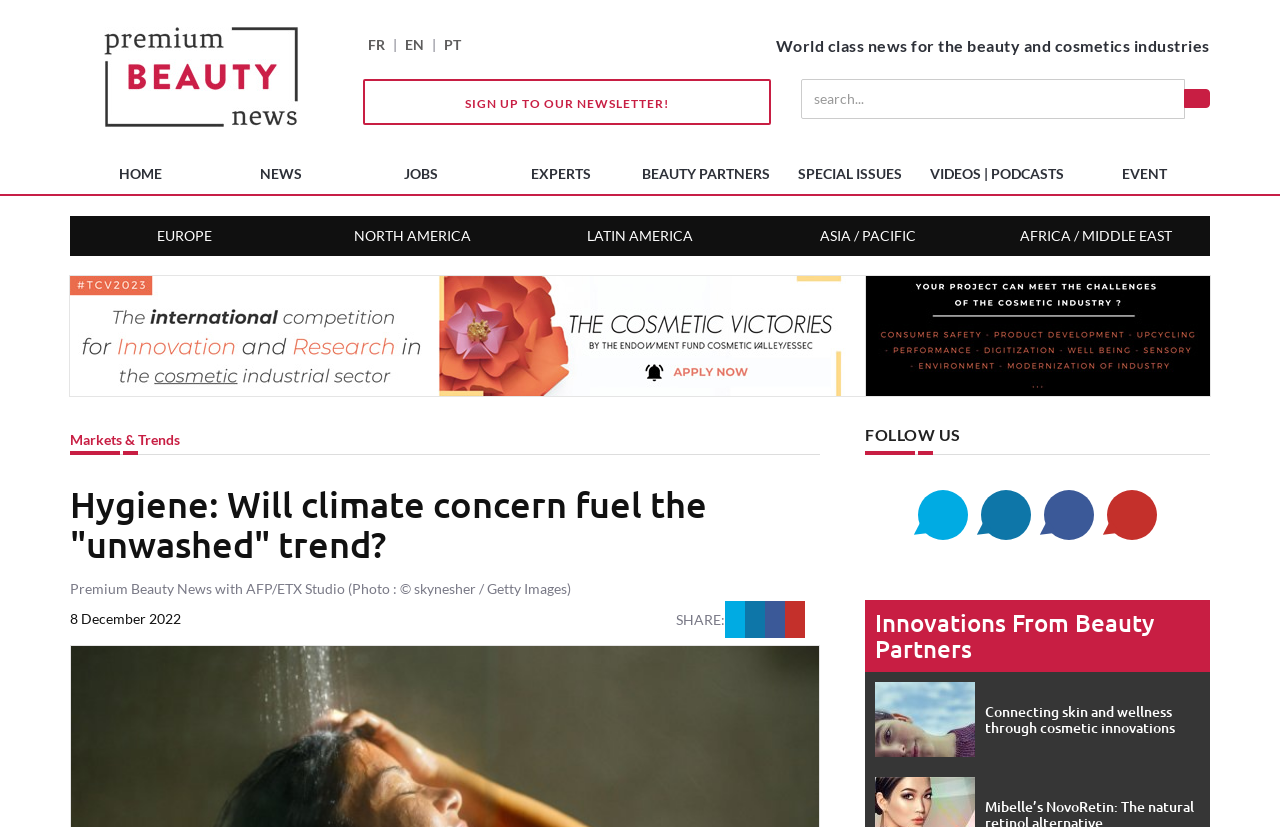Determine the bounding box coordinates of the section to be clicked to follow the instruction: "Sign up to the newsletter". The coordinates should be given as four float numbers between 0 and 1, formatted as [left, top, right, bottom].

[0.283, 0.095, 0.603, 0.151]